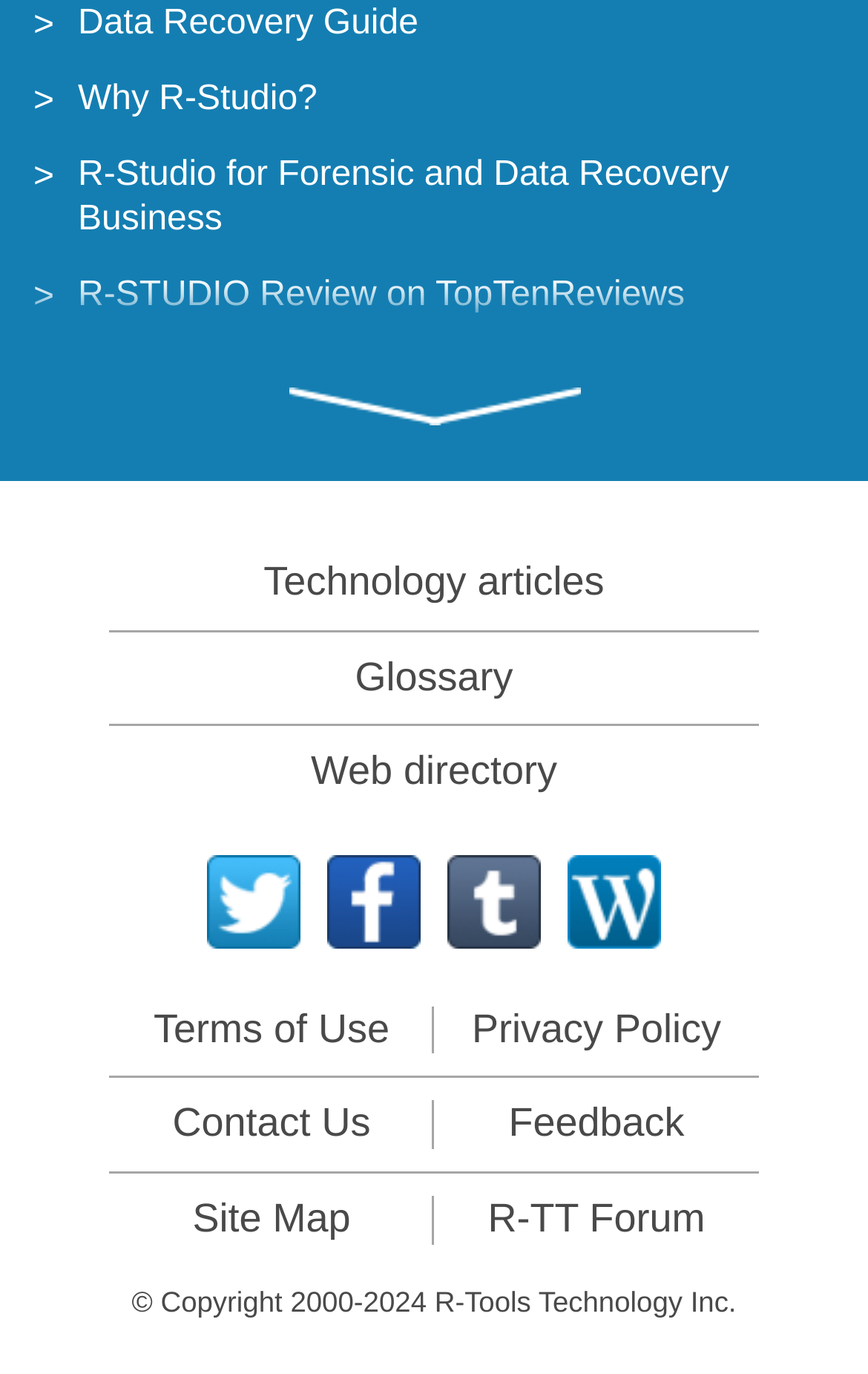What is the purpose of the 'R-Studio Emergency' mentioned on the webpage?
Answer the question with a single word or phrase by looking at the picture.

Emergency File Recovery